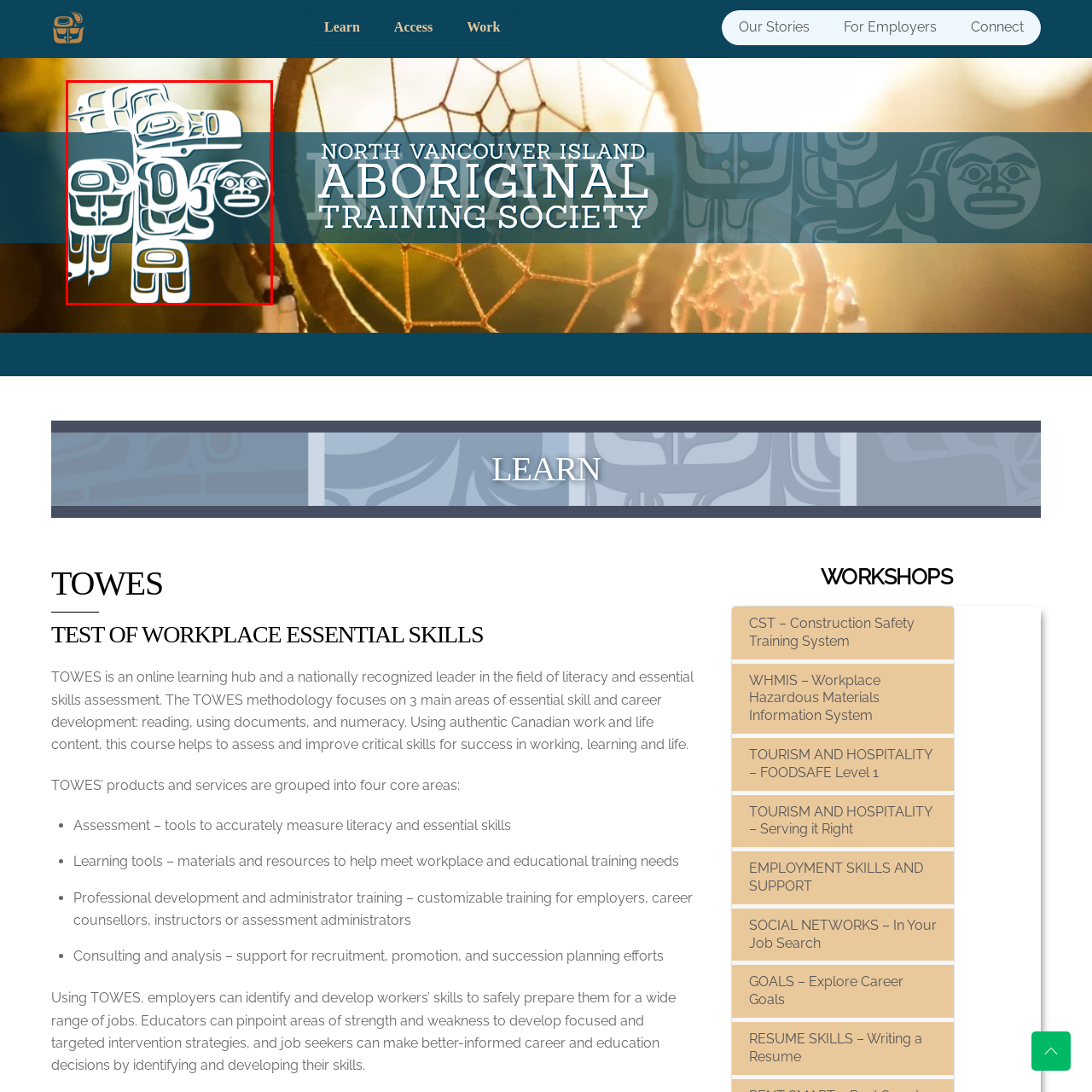Focus on the content inside the red-outlined area of the image and answer the ensuing question in detail, utilizing the information presented: What is the background of the design?

According to the caption, the design is layered over a muted background, which means that the background is not brightly colored or prominent, allowing the stylized motifs to take center stage and draw the viewer's attention.